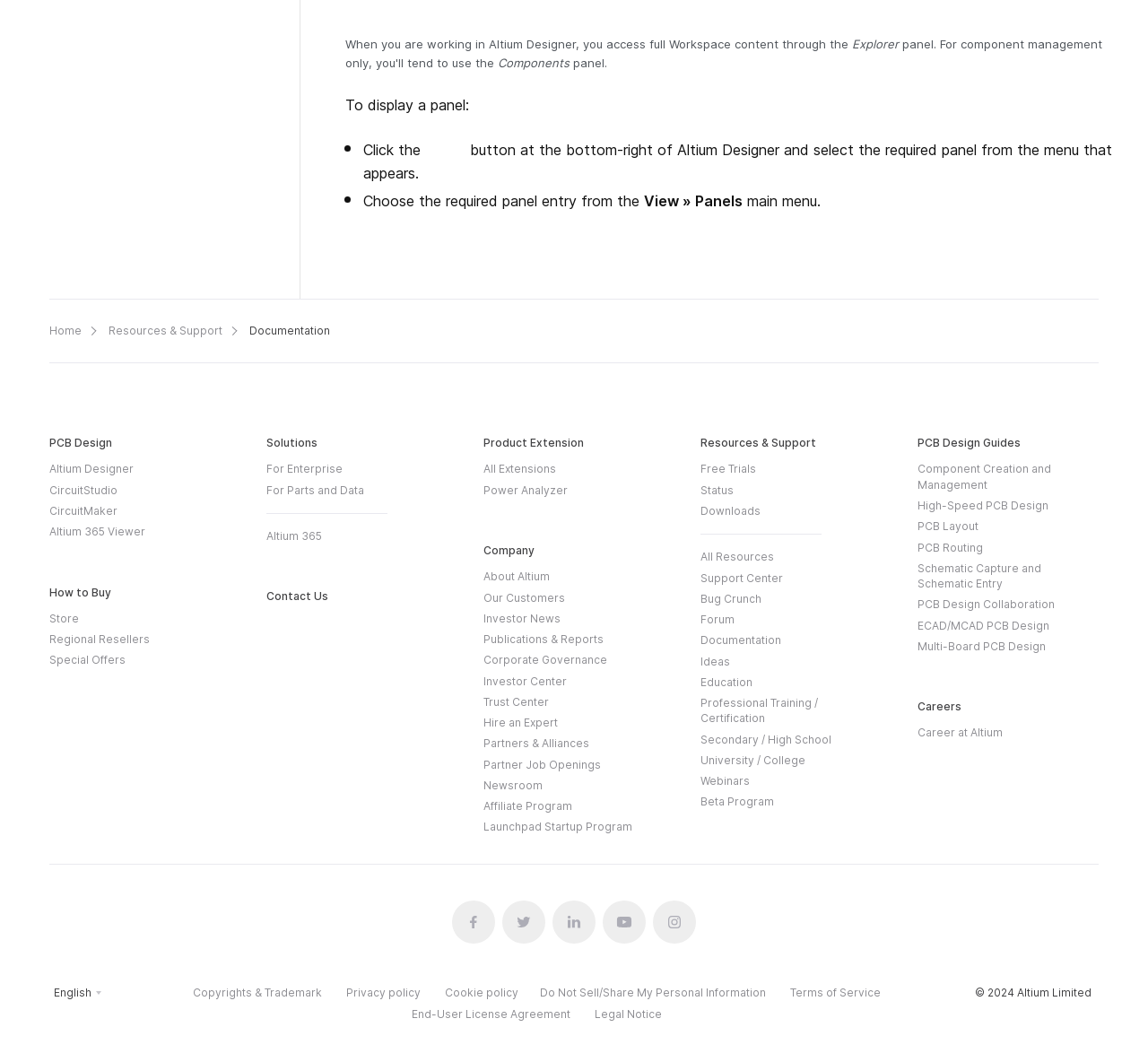What is the main function of the Explorer panel? Look at the image and give a one-word or short phrase answer.

Access full Workspace content